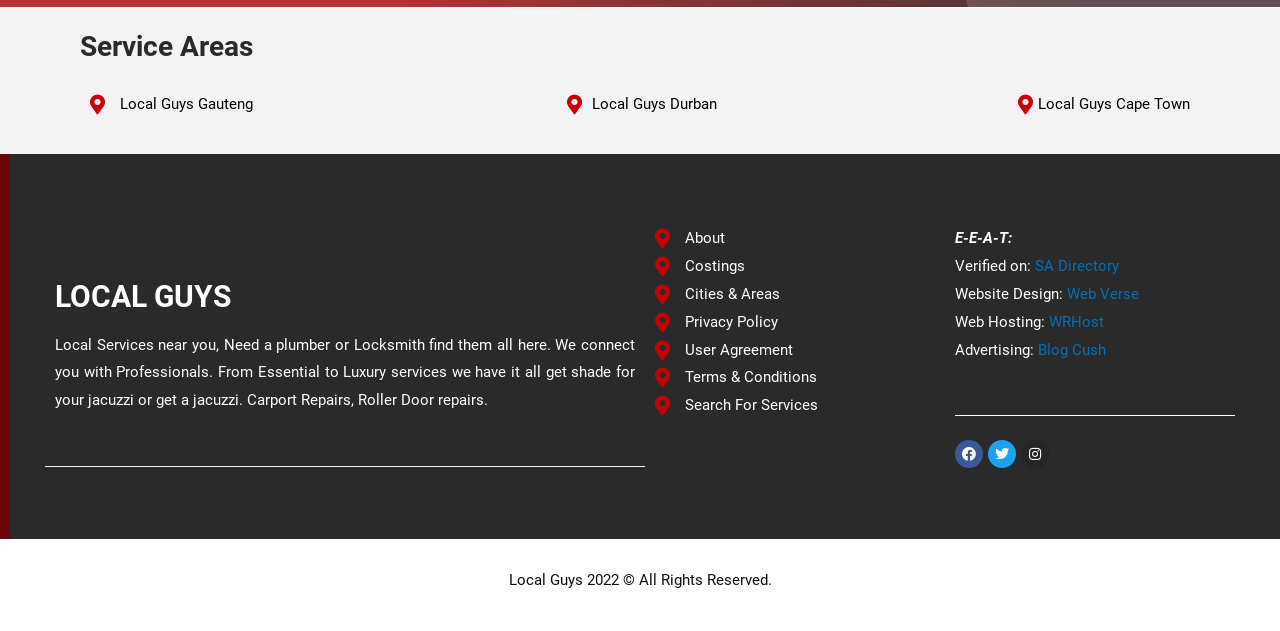Find and provide the bounding box coordinates for the UI element described here: "Facebook". The coordinates should be given as four float numbers between 0 and 1: [left, top, right, bottom].

[0.746, 0.697, 0.768, 0.741]